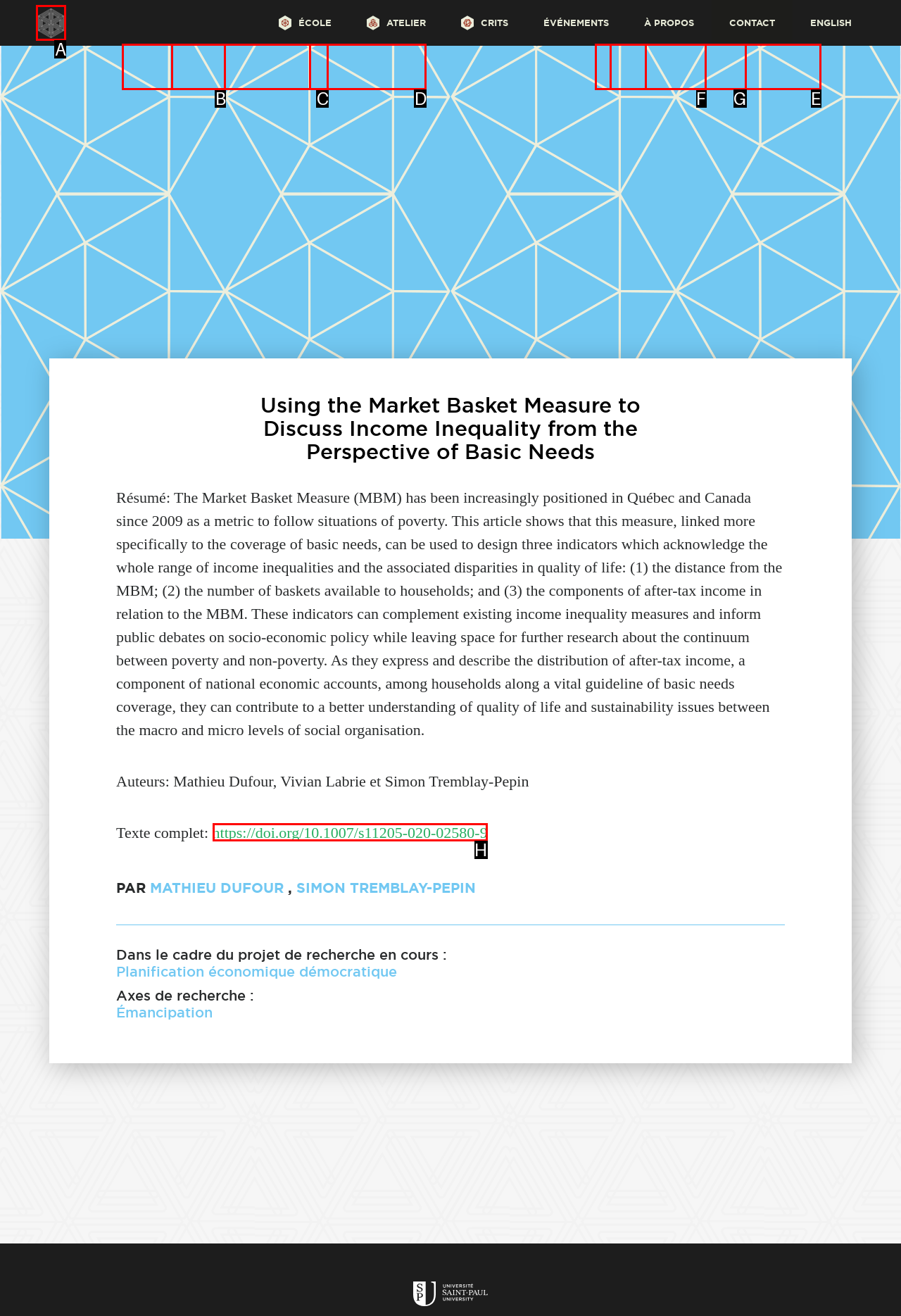Which HTML element should be clicked to complete the following task: Check the link to the publication?
Answer with the letter corresponding to the correct choice.

H